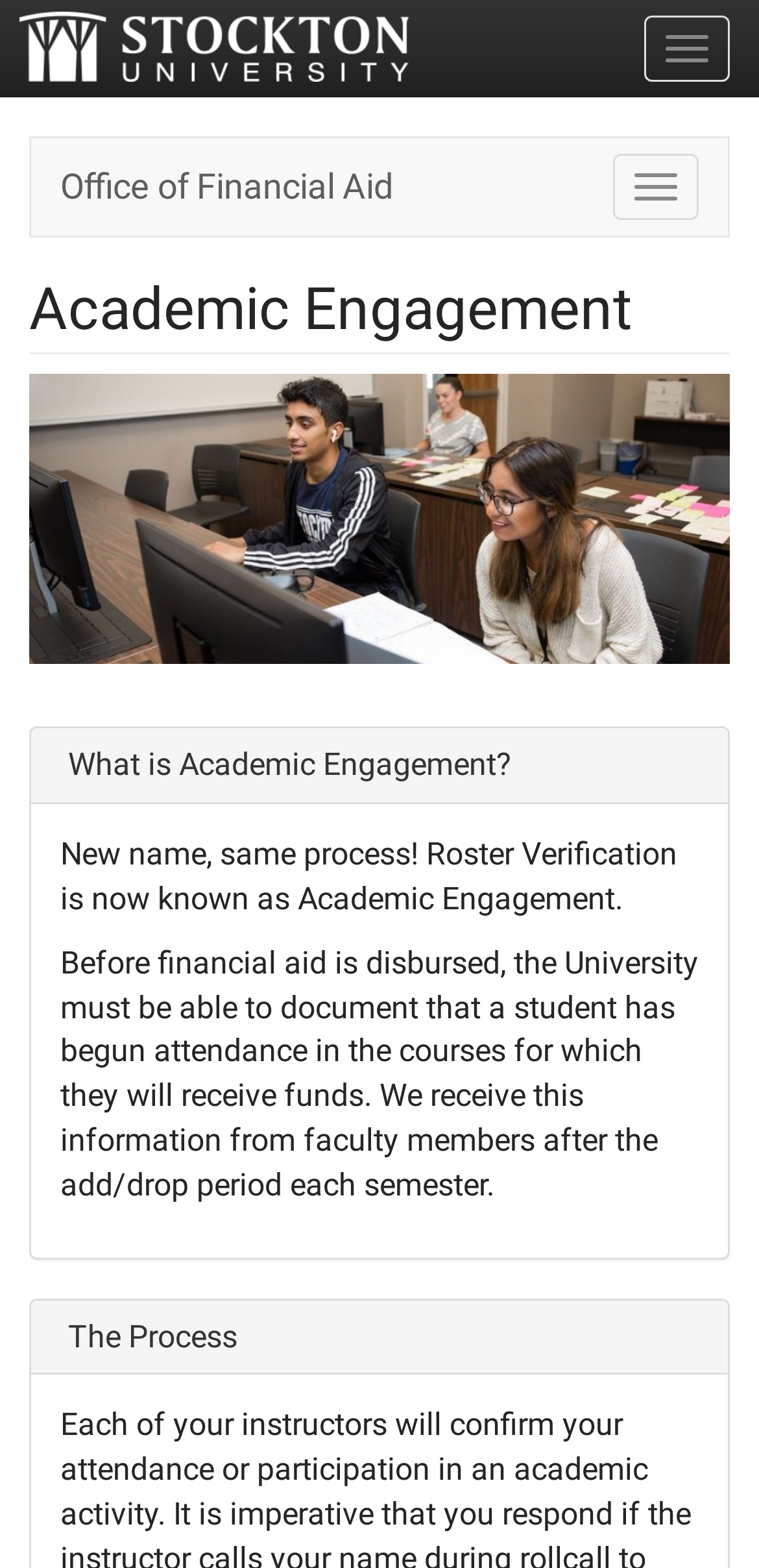Determine the bounding box coordinates (top-left x, top-left y, bottom-right x, bottom-right y) of the UI element described in the following text: Stockton University

[0.026, 0.007, 0.538, 0.052]